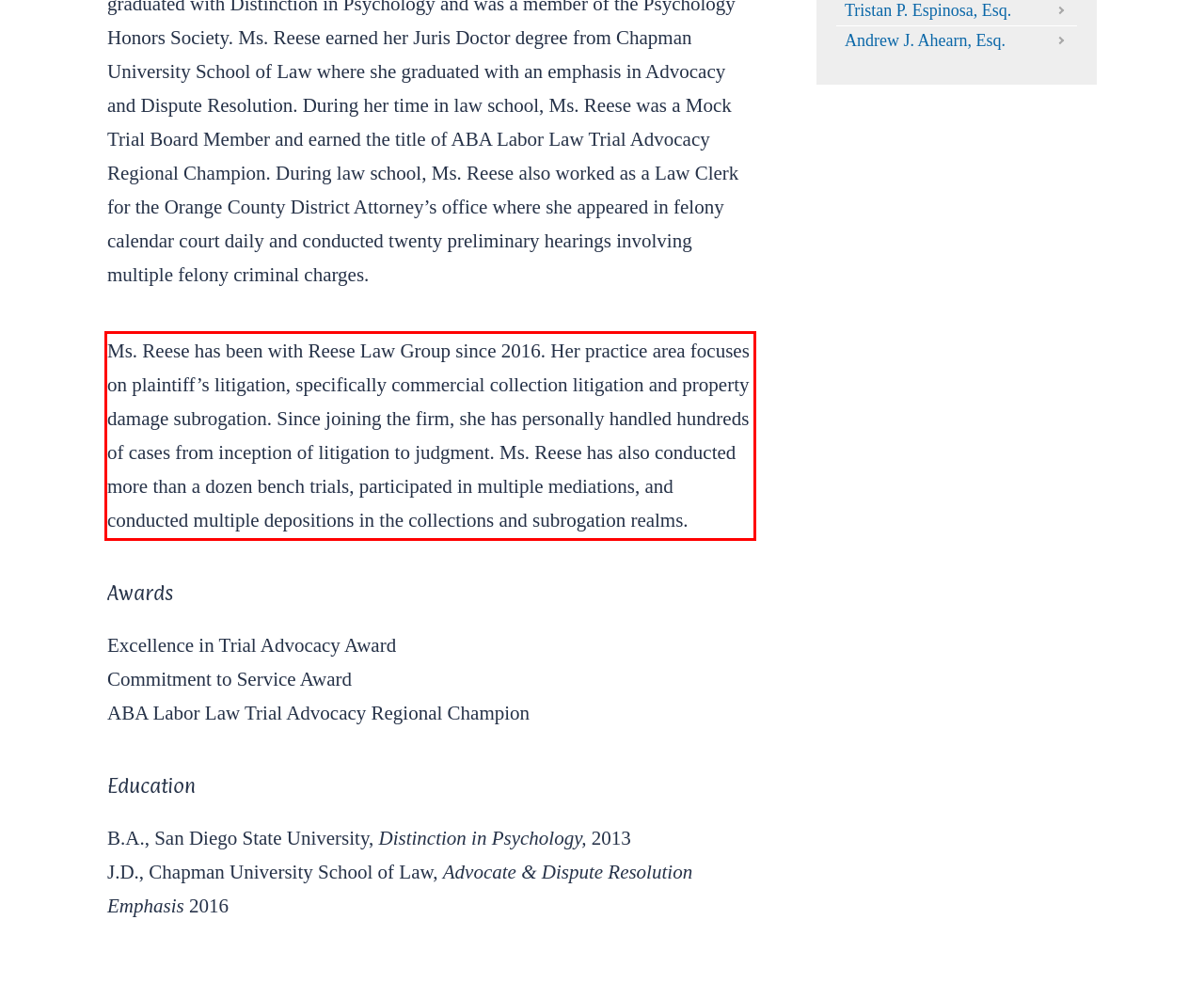In the given screenshot, locate the red bounding box and extract the text content from within it.

Ms. Reese has been with Reese Law Group since 2016. Her practice area focuses on plaintiff’s litigation, specifically commercial collection litigation and property damage subrogation. Since joining the firm, she has personally handled hundreds of cases from inception of litigation to judgment. Ms. Reese has also conducted more than a dozen bench trials, participated in multiple mediations, and conducted multiple depositions in the collections and subrogation realms.